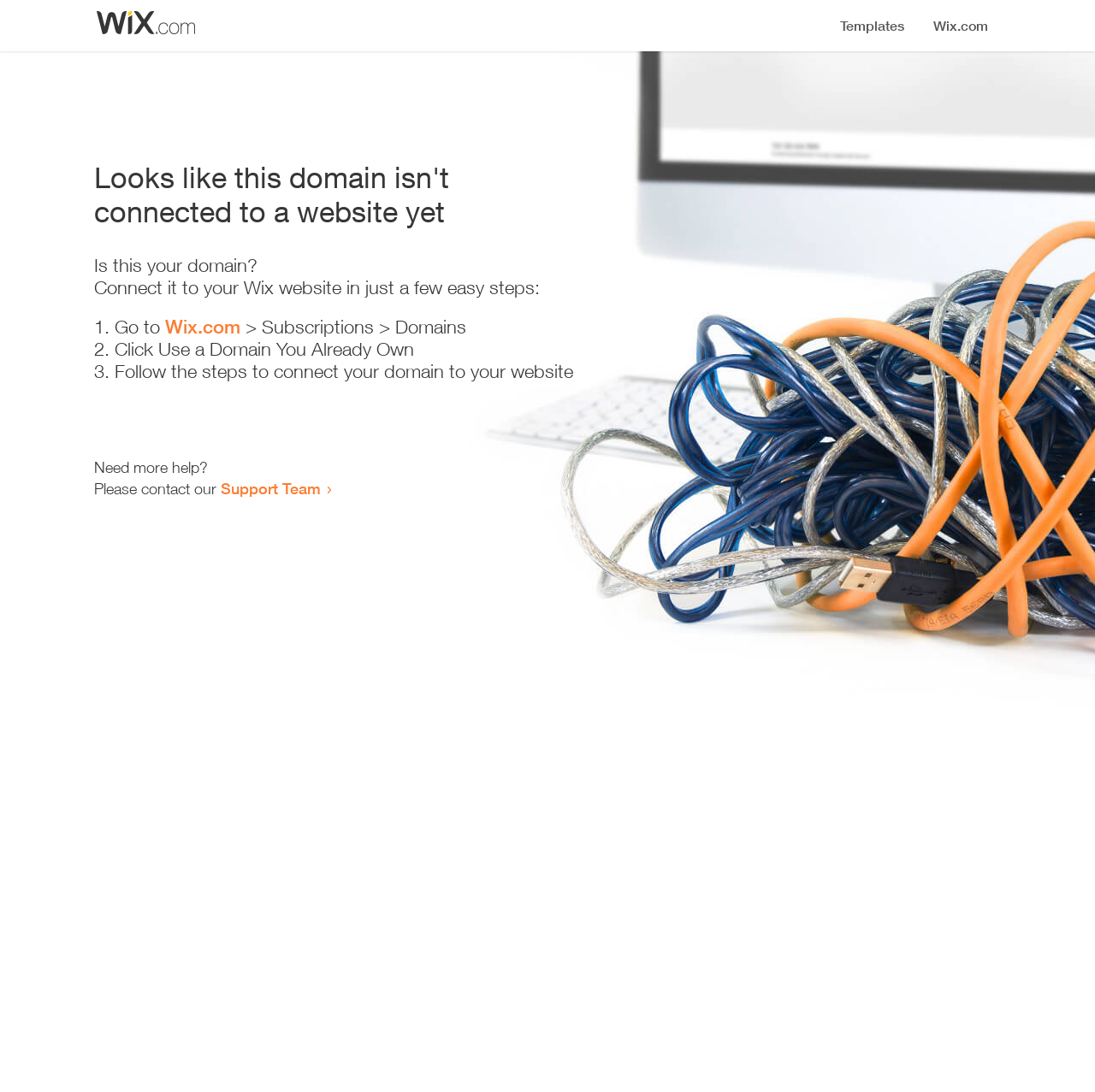What is the purpose of the webpage?
Carefully examine the image and provide a detailed answer to the question.

The webpage provides instructions on how to connect a domain to a Wix website, indicating that the purpose of the webpage is to guide users through this process.